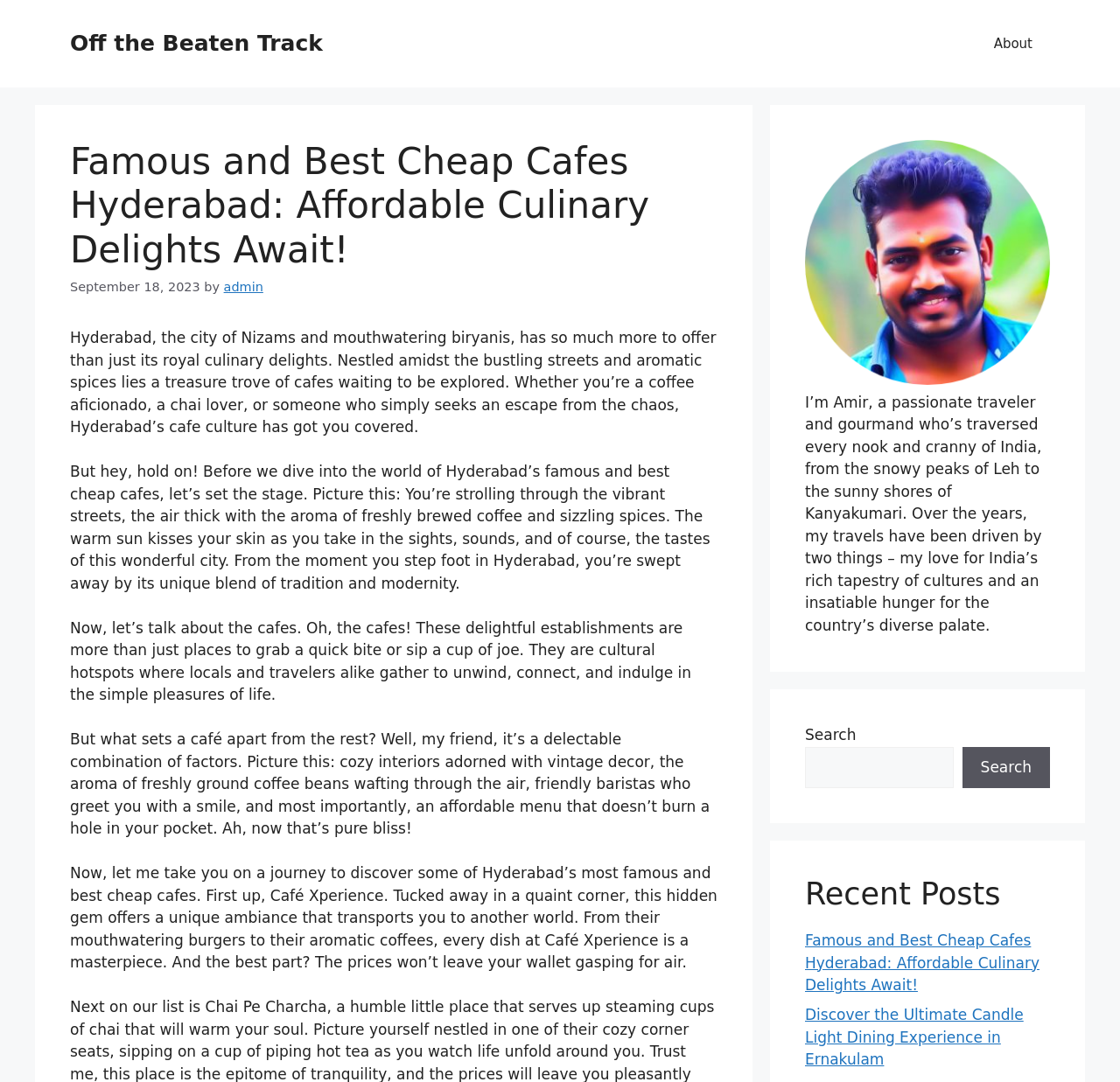Please provide a detailed answer to the question below based on the screenshot: 
What is the author's profession?

The author, Amir, is a passionate traveler and gourmand, as mentioned in the complementary section of the webpage, where he introduces himself and shares his experiences.